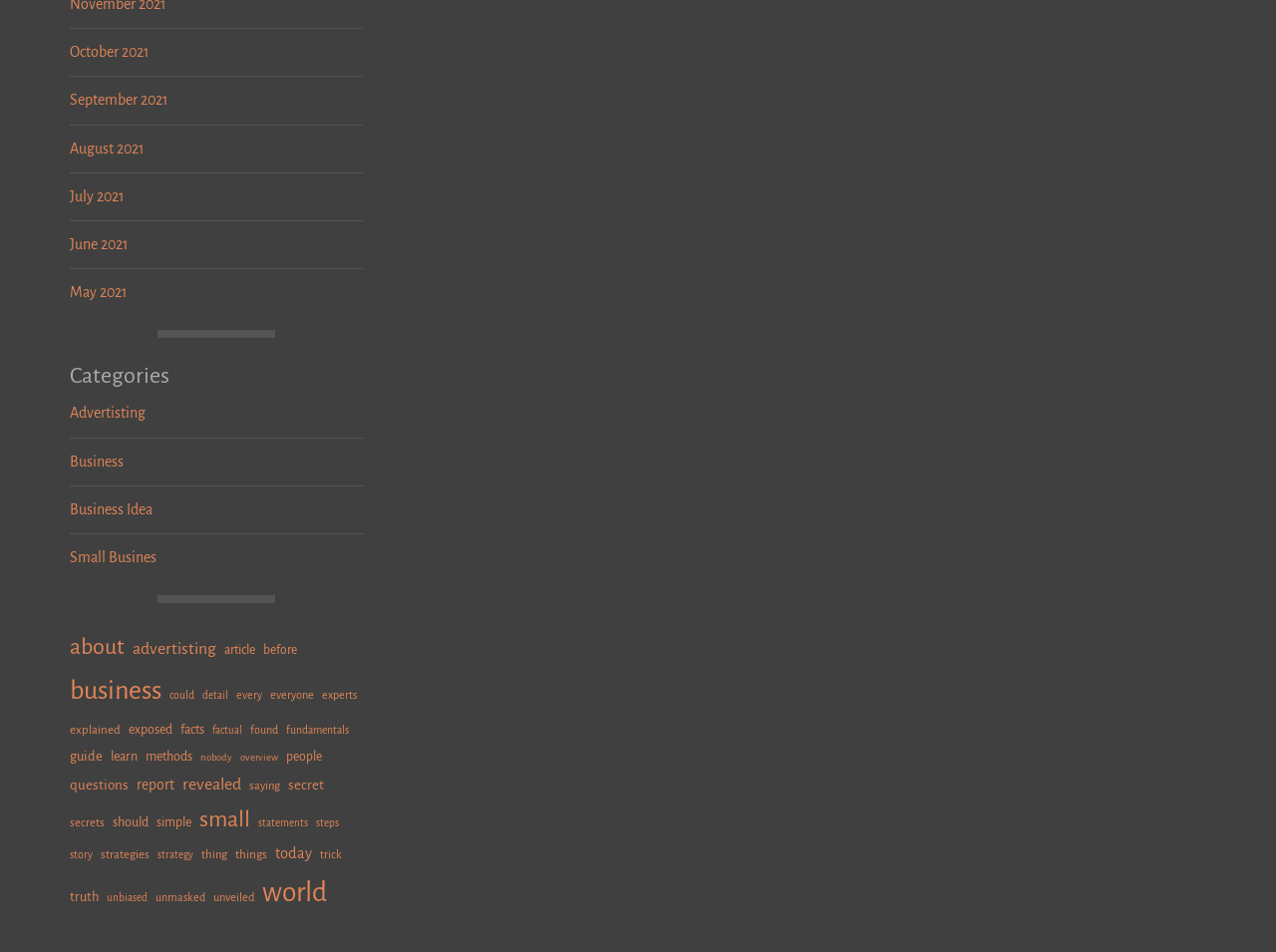Answer the question with a brief word or phrase:
How many links are there under the 'about' category?

167